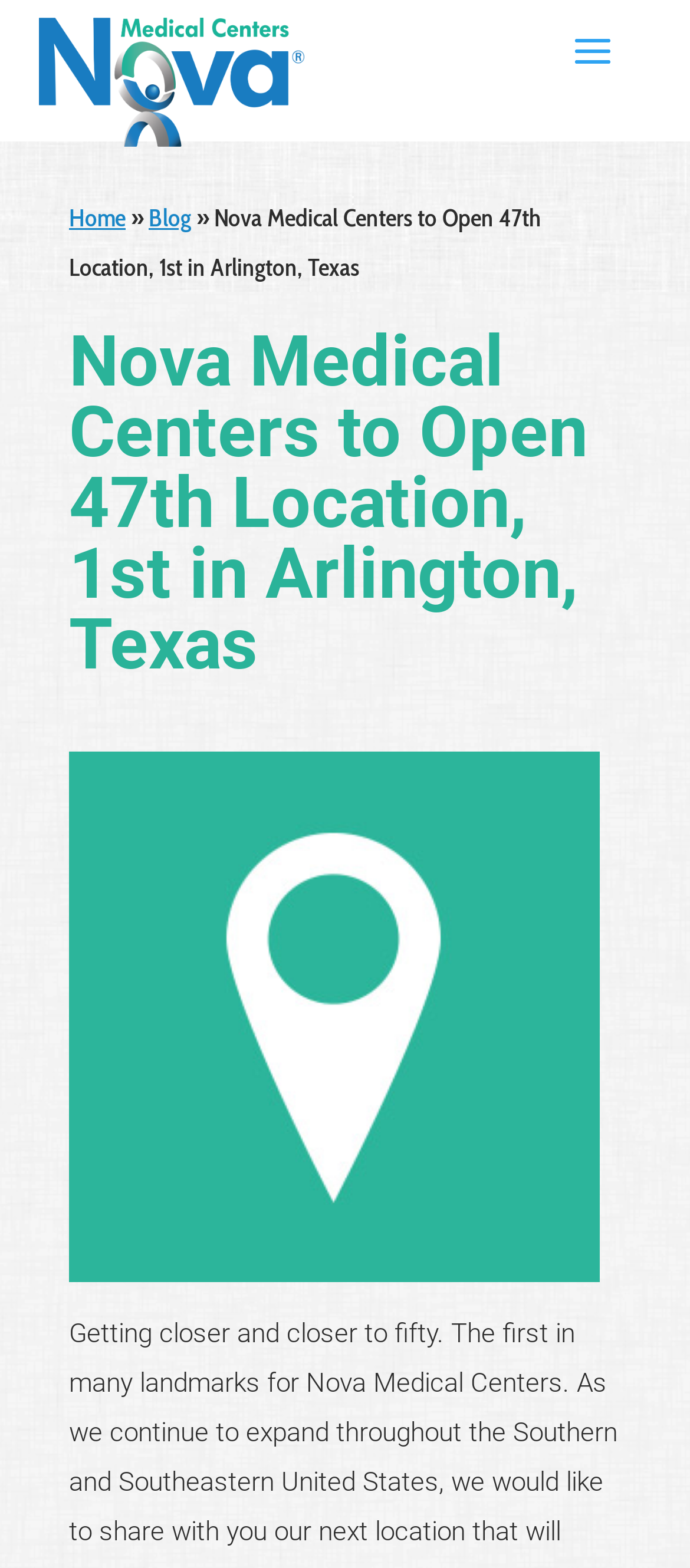Locate the bounding box coordinates of the UI element described by: "alt="Nova Medical Centers"". Provide the coordinates as four float numbers between 0 and 1, formatted as [left, top, right, bottom].

[0.108, 0.034, 0.441, 0.055]